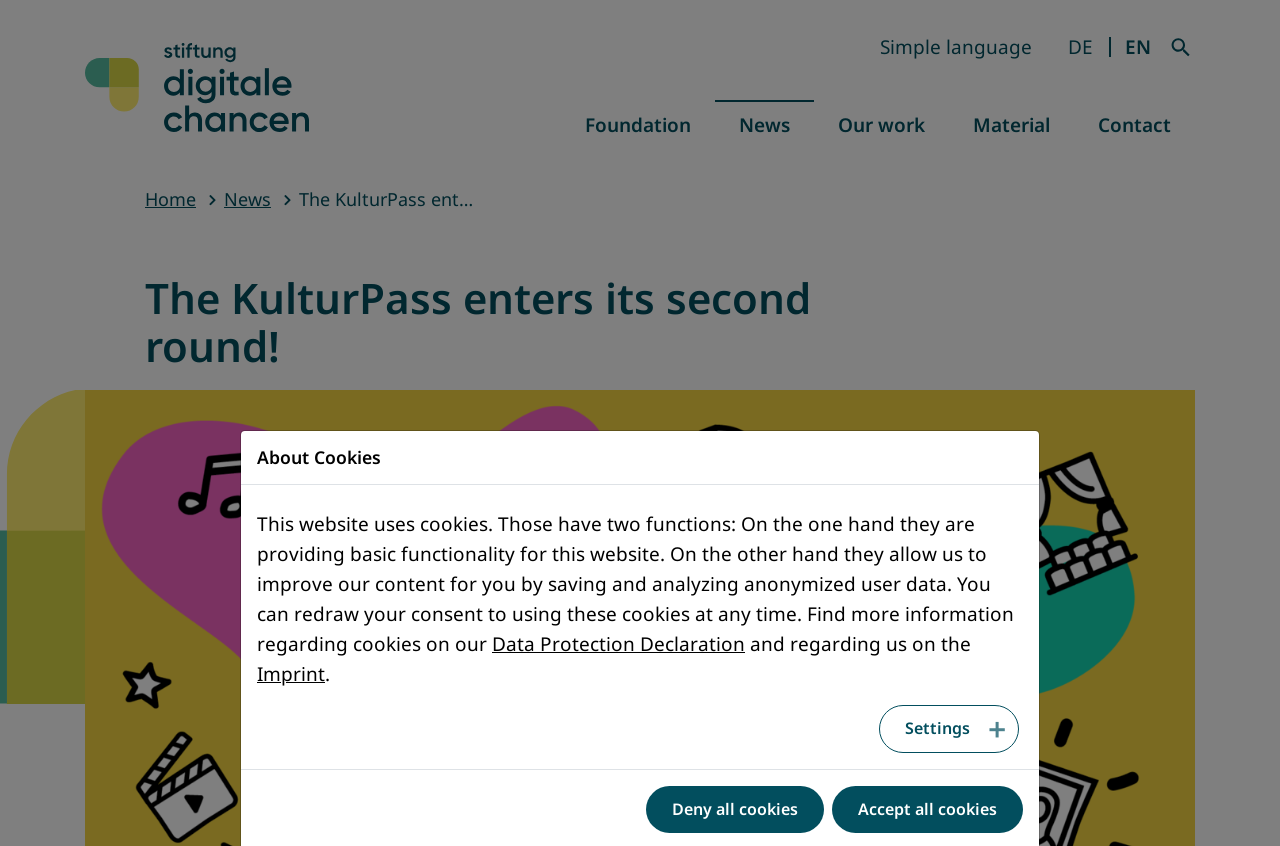Please find and report the bounding box coordinates of the element to click in order to perform the following action: "Visit the home page". The coordinates should be expressed as four float numbers between 0 and 1, in the format [left, top, right, bottom].

[0.113, 0.221, 0.153, 0.249]